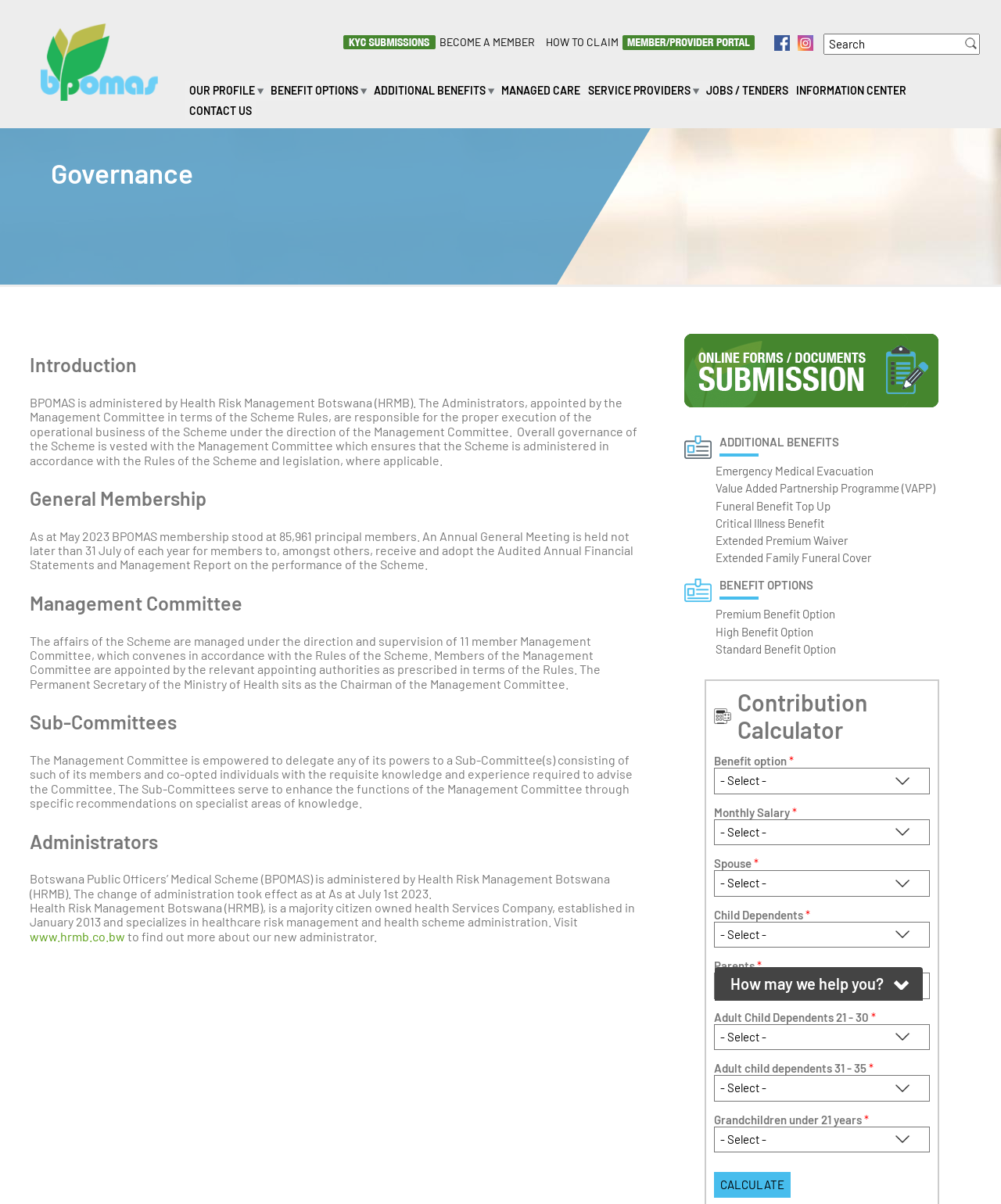Using the provided element description: "Emergency Medical Evacuation", identify the bounding box coordinates. The coordinates should be four floats between 0 and 1 in the order [left, top, right, bottom].

[0.715, 0.385, 0.873, 0.397]